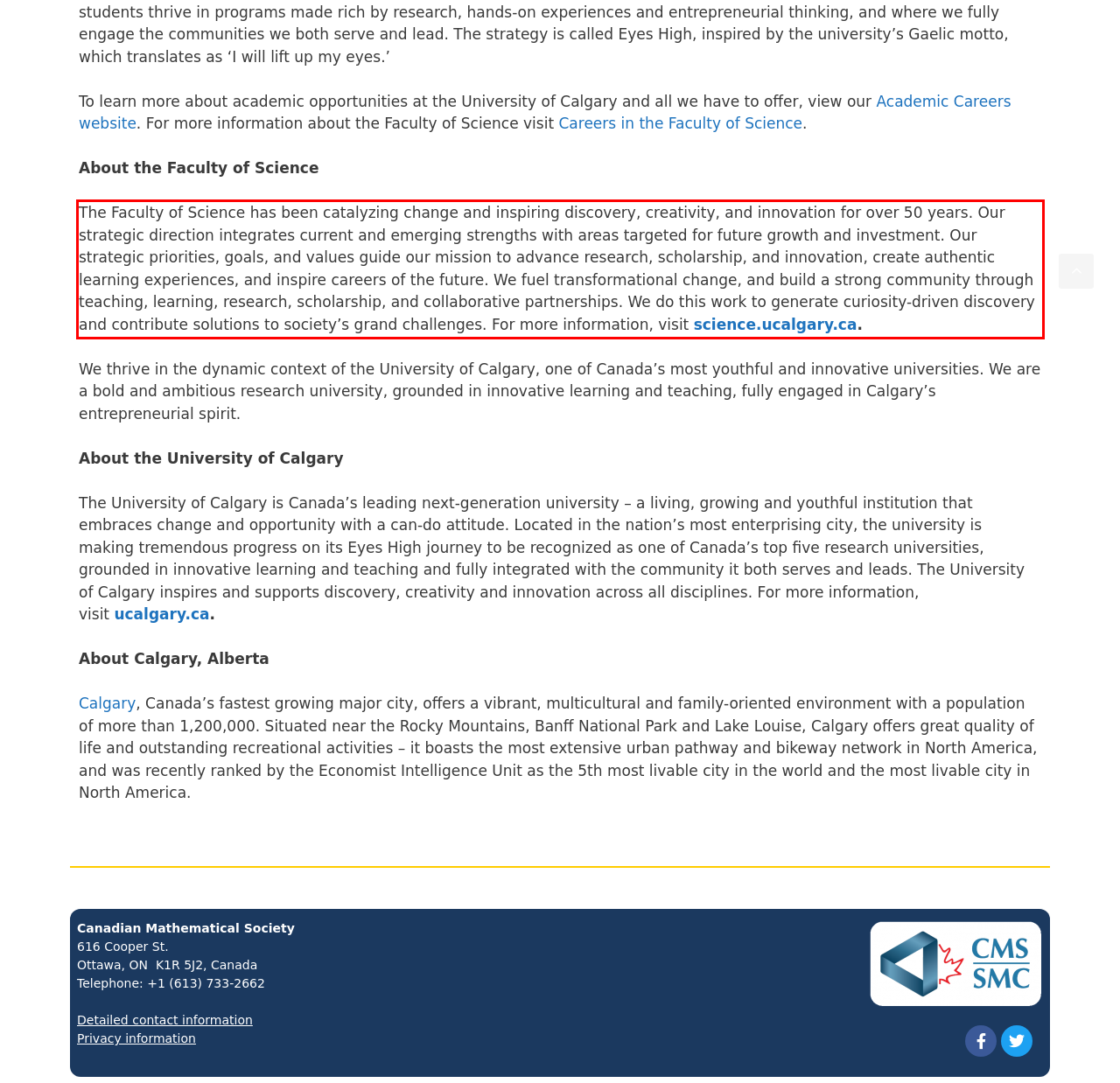Review the screenshot of the webpage and recognize the text inside the red rectangle bounding box. Provide the extracted text content.

The Faculty of Science has been catalyzing change and inspiring discovery, creativity, and innovation for over 50 years. Our strategic direction integrates current and emerging strengths with areas targeted for future growth and investment. Our strategic priorities, goals, and values guide our mission to advance research, scholarship, and innovation, create authentic learning experiences, and inspire careers of the future. We fuel transformational change, and build a strong community through teaching, learning, research, scholarship, and collaborative partnerships. We do this work to generate curiosity-driven discovery and contribute solutions to society’s grand challenges. For more information, visit science.ucalgary.ca.